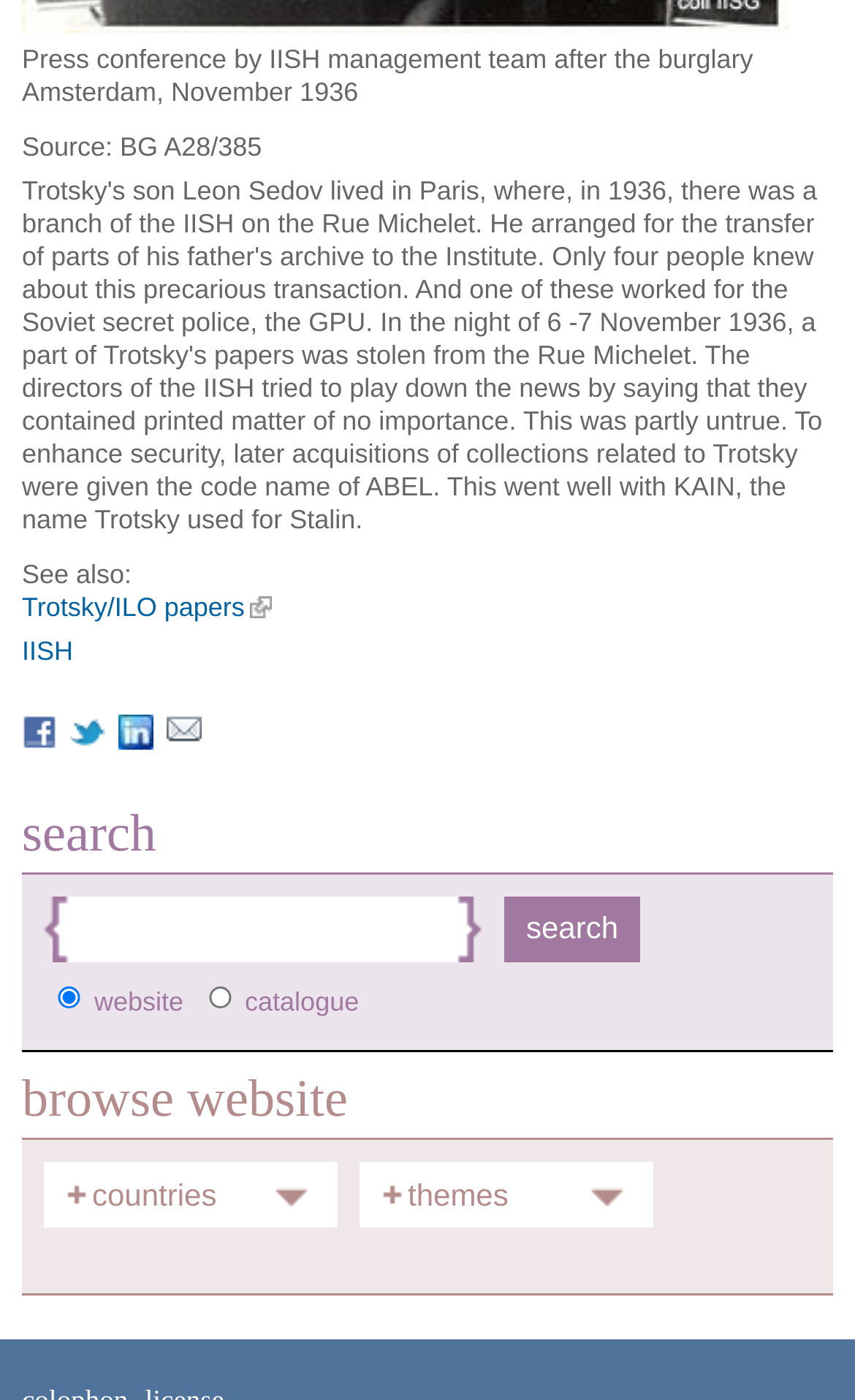Please answer the following question using a single word or phrase: 
What social media platforms are linked on the webpage?

Facebook, Twitter, LinkedIn, Forward